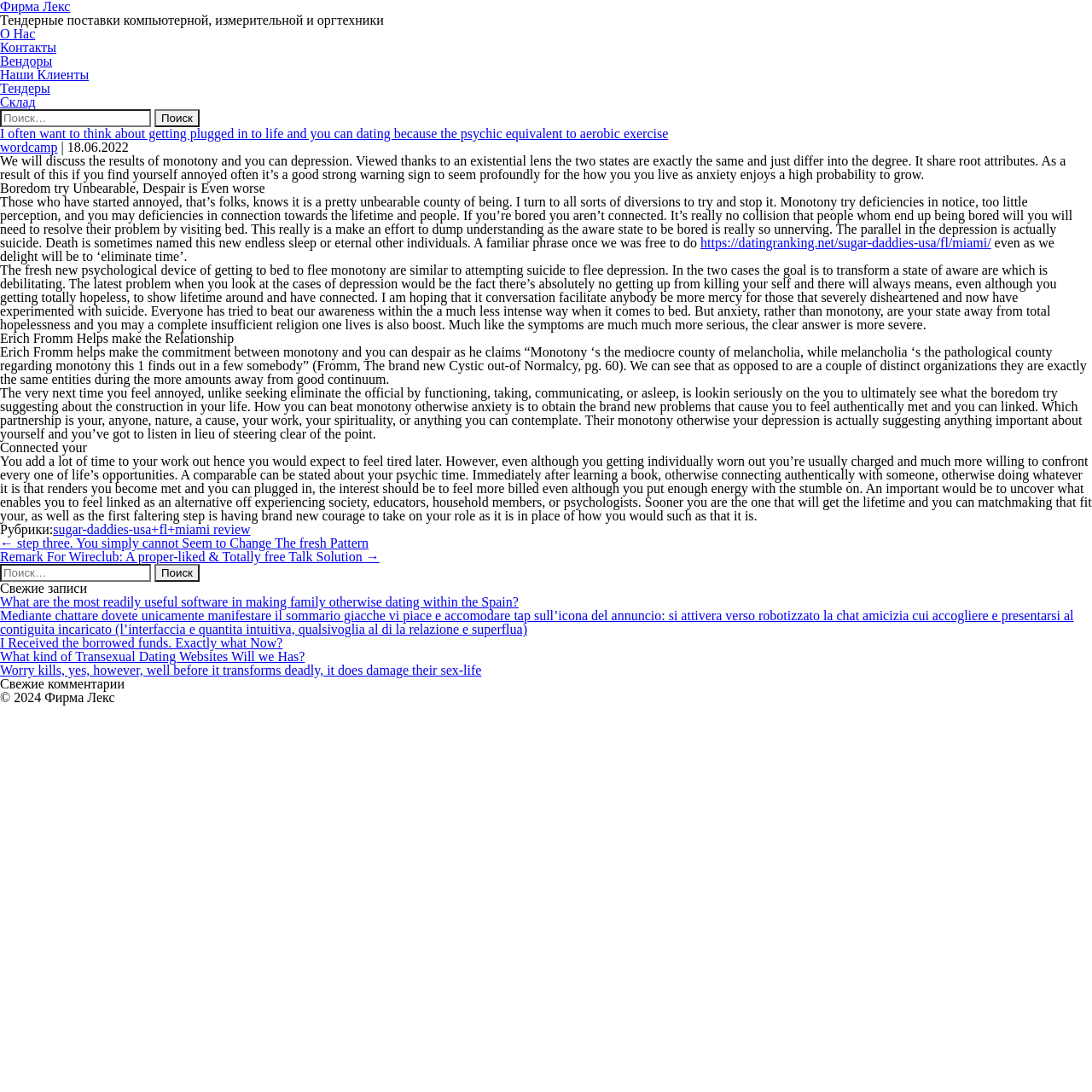Specify the bounding box coordinates of the area to click in order to execute this command: 'Click the 'Вендоры' link'. The coordinates should consist of four float numbers ranging from 0 to 1, and should be formatted as [left, top, right, bottom].

[0.0, 0.049, 0.048, 0.062]